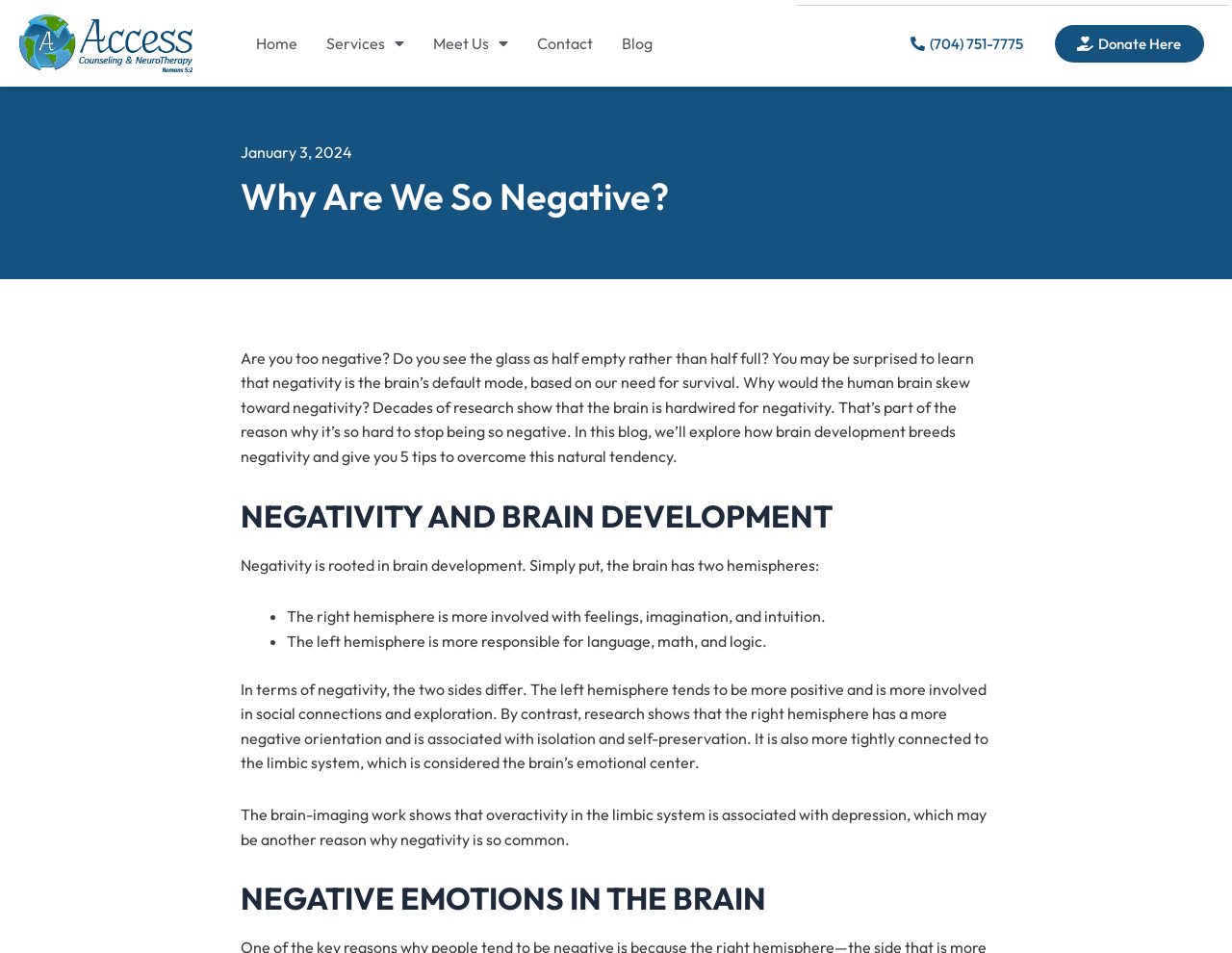Could you identify the text that serves as the heading for this webpage?

Why Are We So Negative?